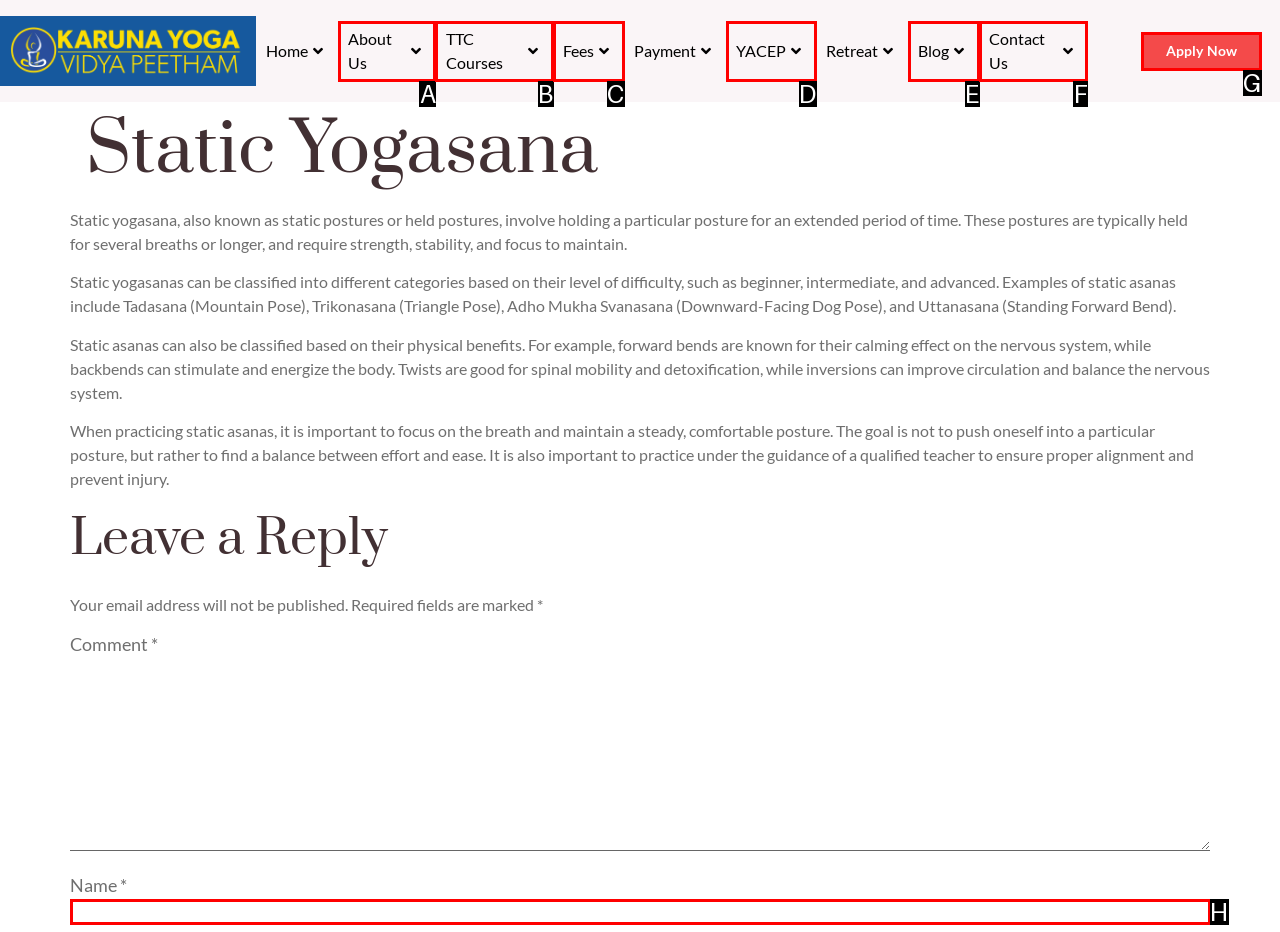Point out the HTML element that matches the following description: Contact Us
Answer with the letter from the provided choices.

F